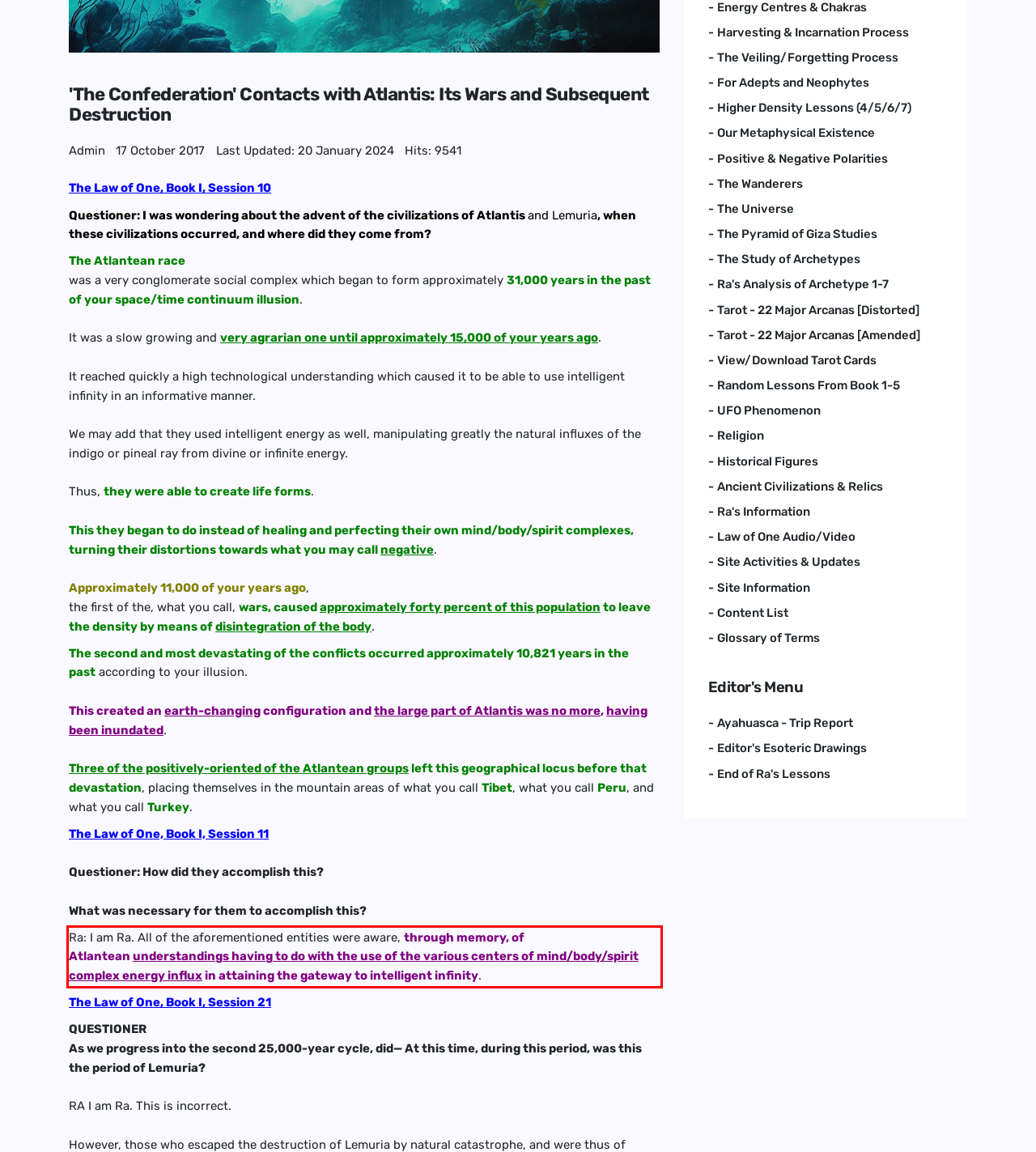You are provided with a screenshot of a webpage that includes a red bounding box. Extract and generate the text content found within the red bounding box.

Ra: I am Ra. All of the aforementioned entities were aware, through memory, of Atlantean understandings having to do with the use of the various centers of mind/body/spirit complex energy influx in attaining the gateway to intelligent infinity.